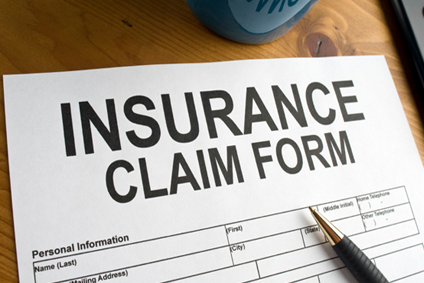Thoroughly describe what you see in the image.

The image features a close-up of an insurance claim form, prominently displaying the bold title "INSURANCE CLAIM FORM" at the top. The form is laid out on a wooden table, suggesting a casual yet organized setting. A silver pen rests beside the document, indicating preparation for completion. In the background, a blue mug is partially visible, adding a touch of color and a personal element to the scene. This visual emphasizes the theme of efficiency and readiness to handle insurance claims, which aligns with the services provided by Charlie's Auto Glass, known for managing insurance claims for mobile windshield replacements across various counties, including Fort Pierce and Palm Beach. The image supports the notion of a streamlined process, resonating with the service promise of handling claims with minimal hassle for customers.